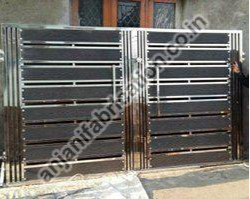What is the style of the gate?
Relying on the image, give a concise answer in one word or a brief phrase.

Modern and contemporary